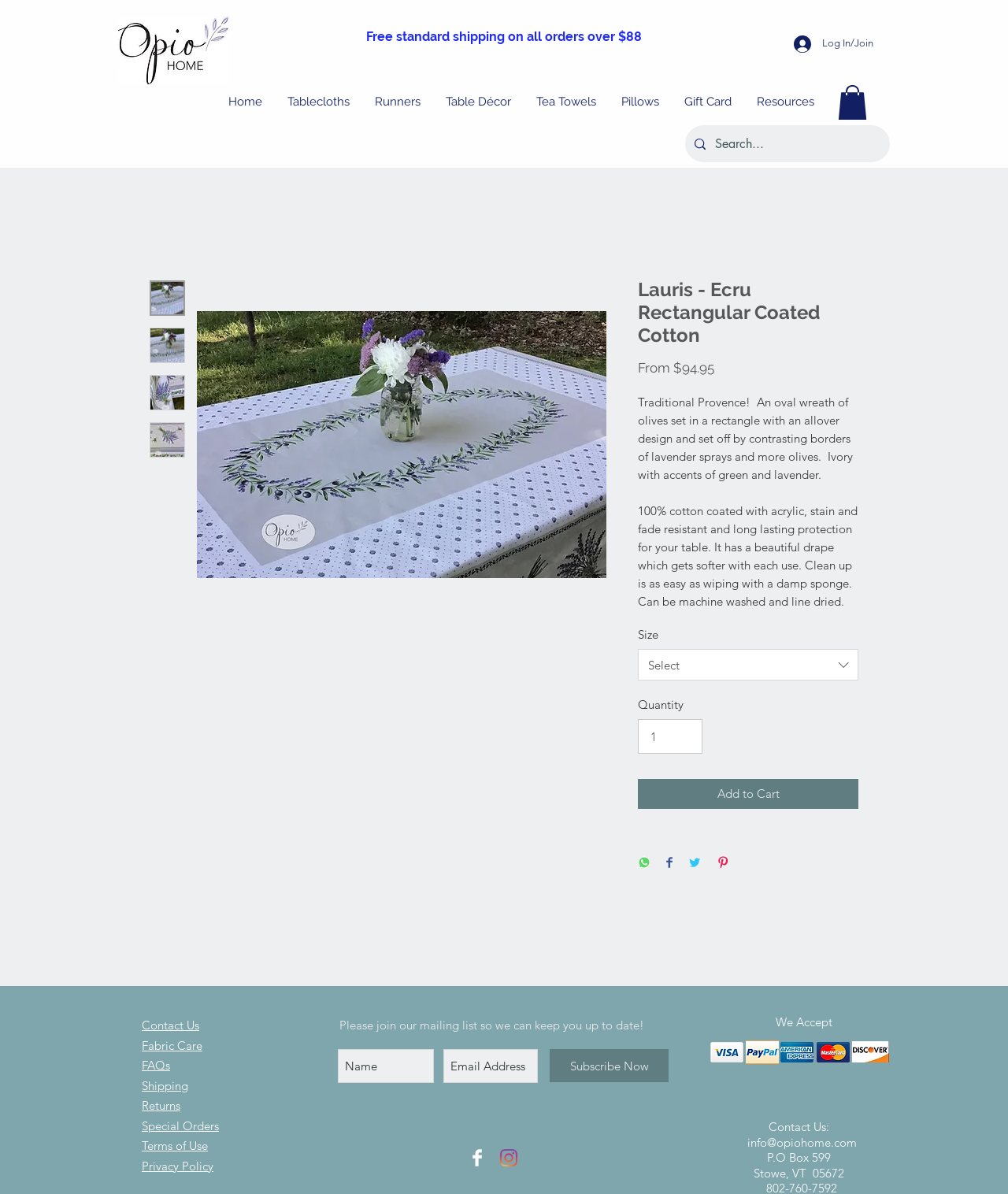What is the minimum quantity of the tablecloth that can be ordered?
Please respond to the question with a detailed and thorough explanation.

I looked at the quantity spin button and saw that the minimum value is 1, indicating that the customer can order at least one tablecloth.